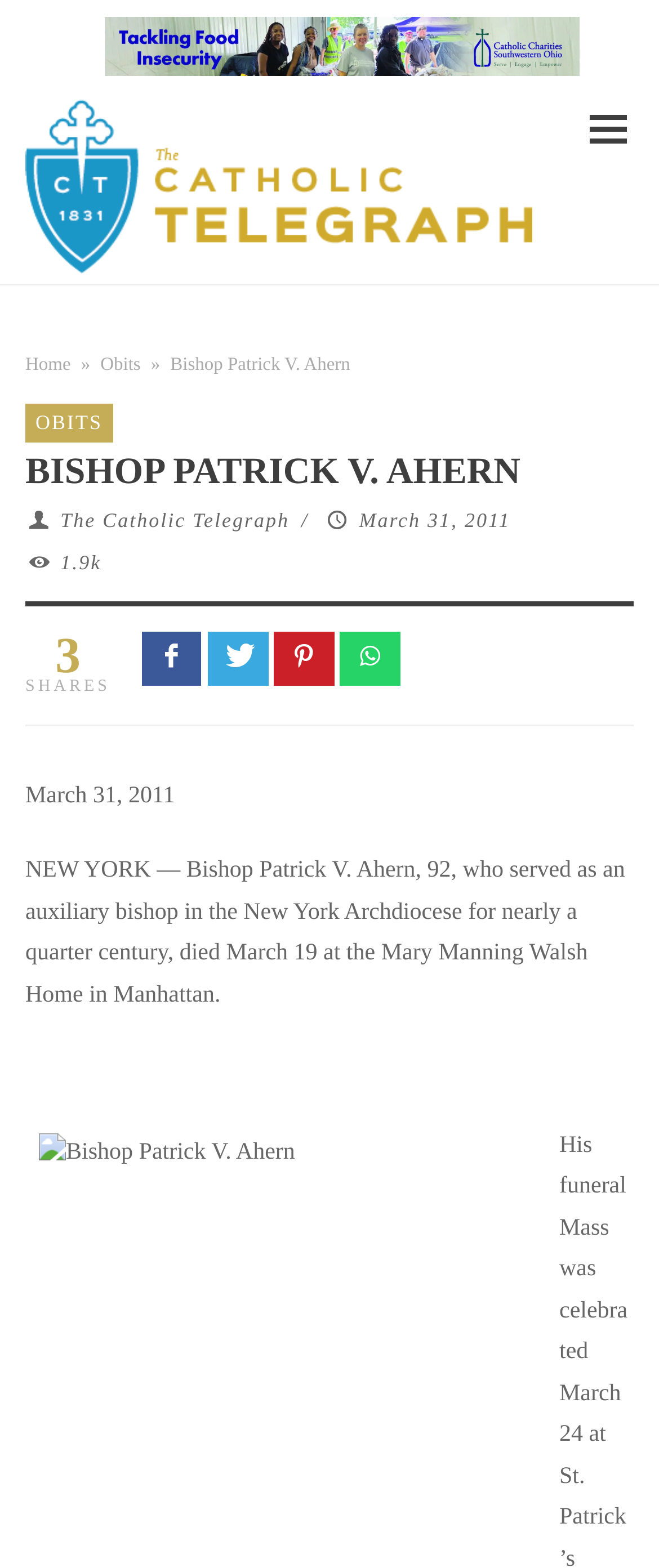Write a detailed summary of the webpage.

The webpage is the official magazine of the Archdiocese of Cincinnati, featuring an article about Bishop Patrick V. Ahern. At the top, there is a logo of the Catholic Telegraph, which is an image with a link to the magazine's homepage. Below the logo, there is a navigation menu with links to "Home" and "Obits", separated by a "»" symbol.

The main content of the page is an article about Bishop Patrick V. Ahern, with a heading that reads "BISHOP PATRICK V. AHERN". The article is divided into sections, with a table layout that contains links to related articles, a date "March 31, 2011", and a time indicator. There is also a "Views" counter with a value of "1.9k".

The article itself is a news piece about the death of Bishop Patrick V. Ahern, with a brief summary of his life and service as an auxiliary bishop in the New York Archdiocese. The text is accompanied by social media sharing links, represented by icons.

At the bottom of the page, there is a repetition of the date "March 31, 2011", followed by the main text of the article, which provides more details about Bishop Ahern's life and death.